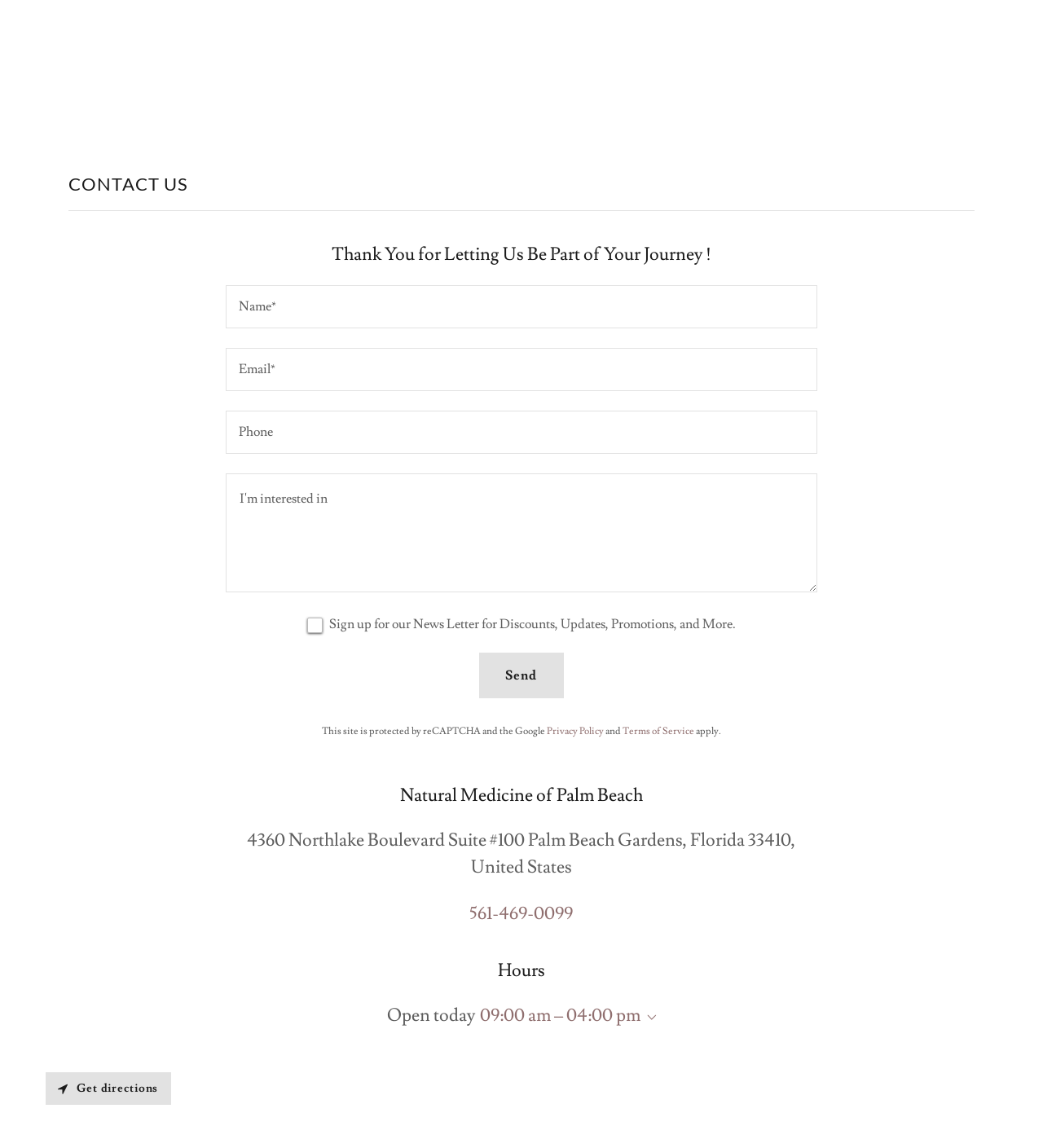What is the current status of the medical center?
Refer to the screenshot and respond with a concise word or phrase.

Open today